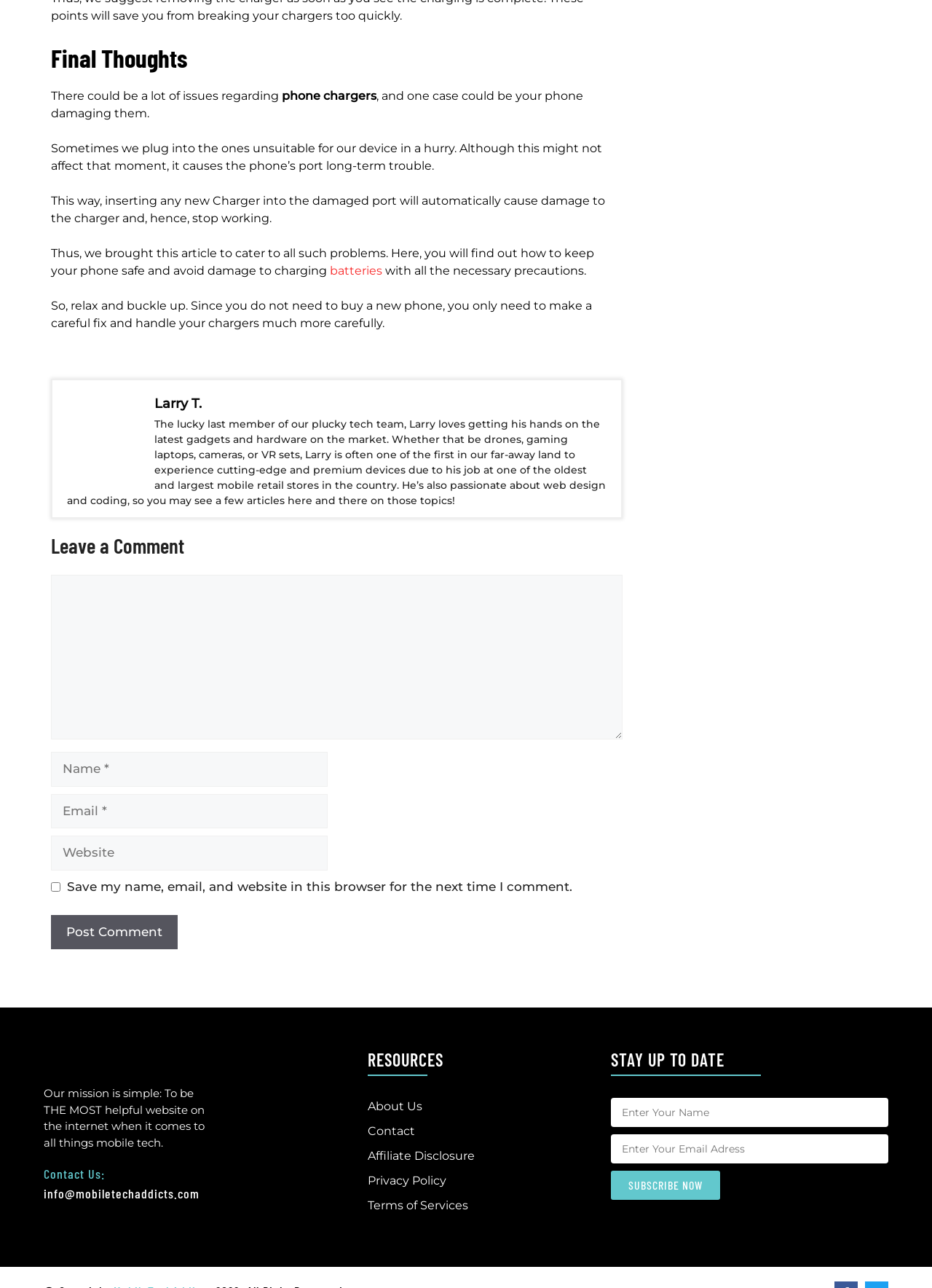Identify the bounding box coordinates of the section to be clicked to complete the task described by the following instruction: "Read about the author Larry T.". The coordinates should be four float numbers between 0 and 1, formatted as [left, top, right, bottom].

[0.166, 0.307, 0.22, 0.32]